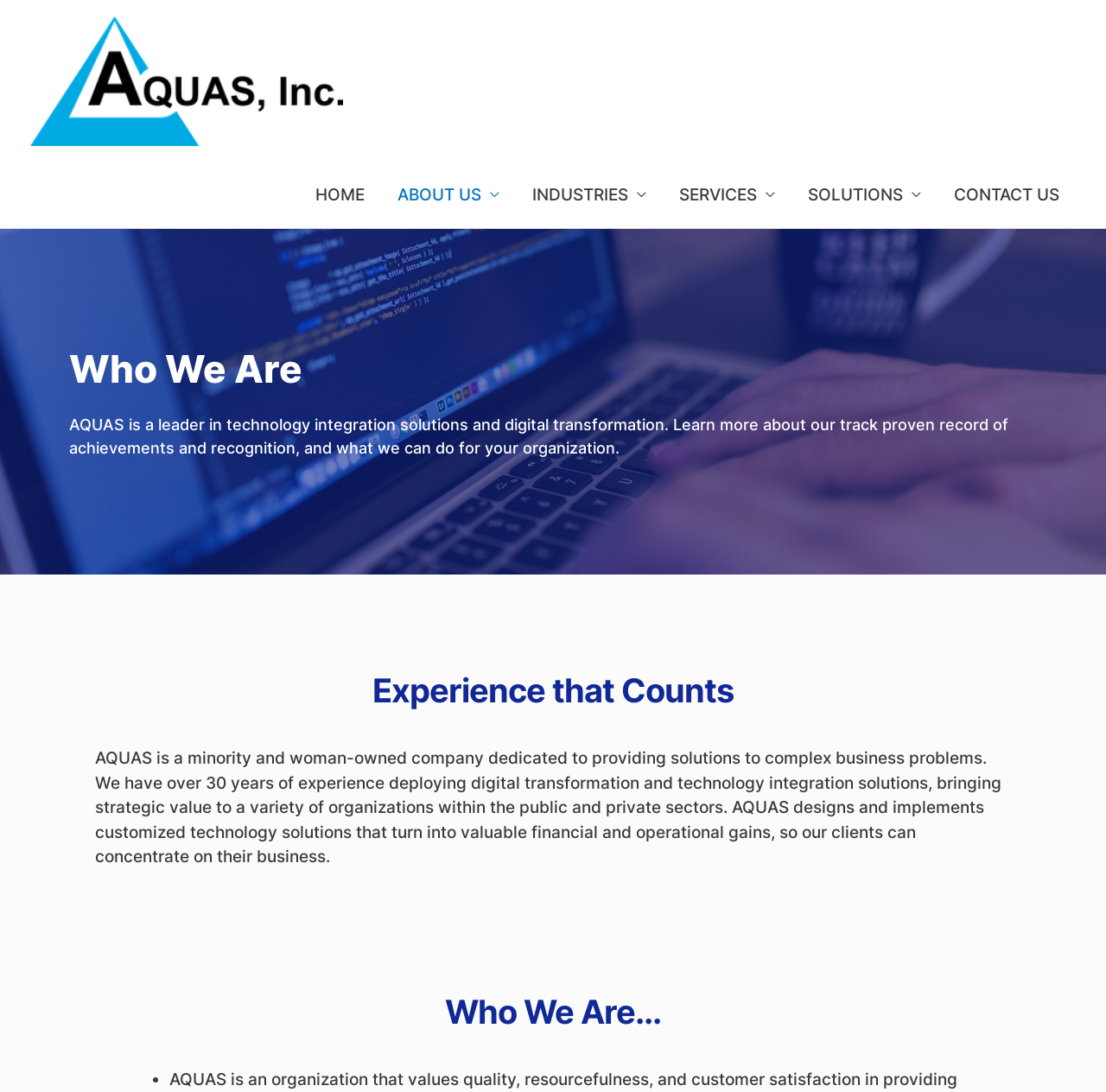Please predict the bounding box coordinates (top-left x, top-left y, bottom-right x, bottom-right y) for the UI element in the screenshot that fits the description: CONTACT US

[0.848, 0.148, 0.973, 0.209]